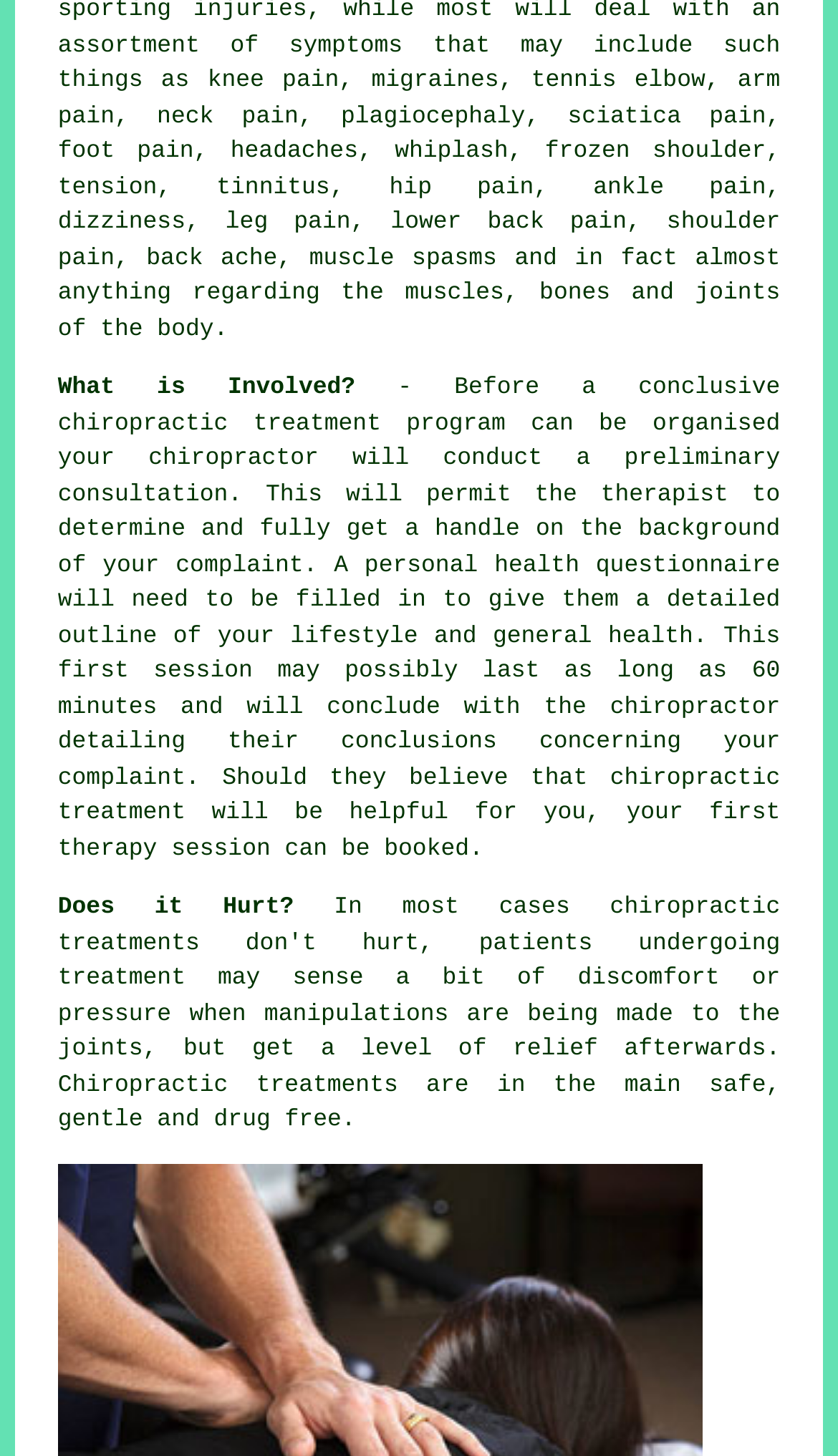Using the description: "chiropractor", identify the bounding box of the corresponding UI element in the screenshot.

[0.728, 0.478, 0.931, 0.495]